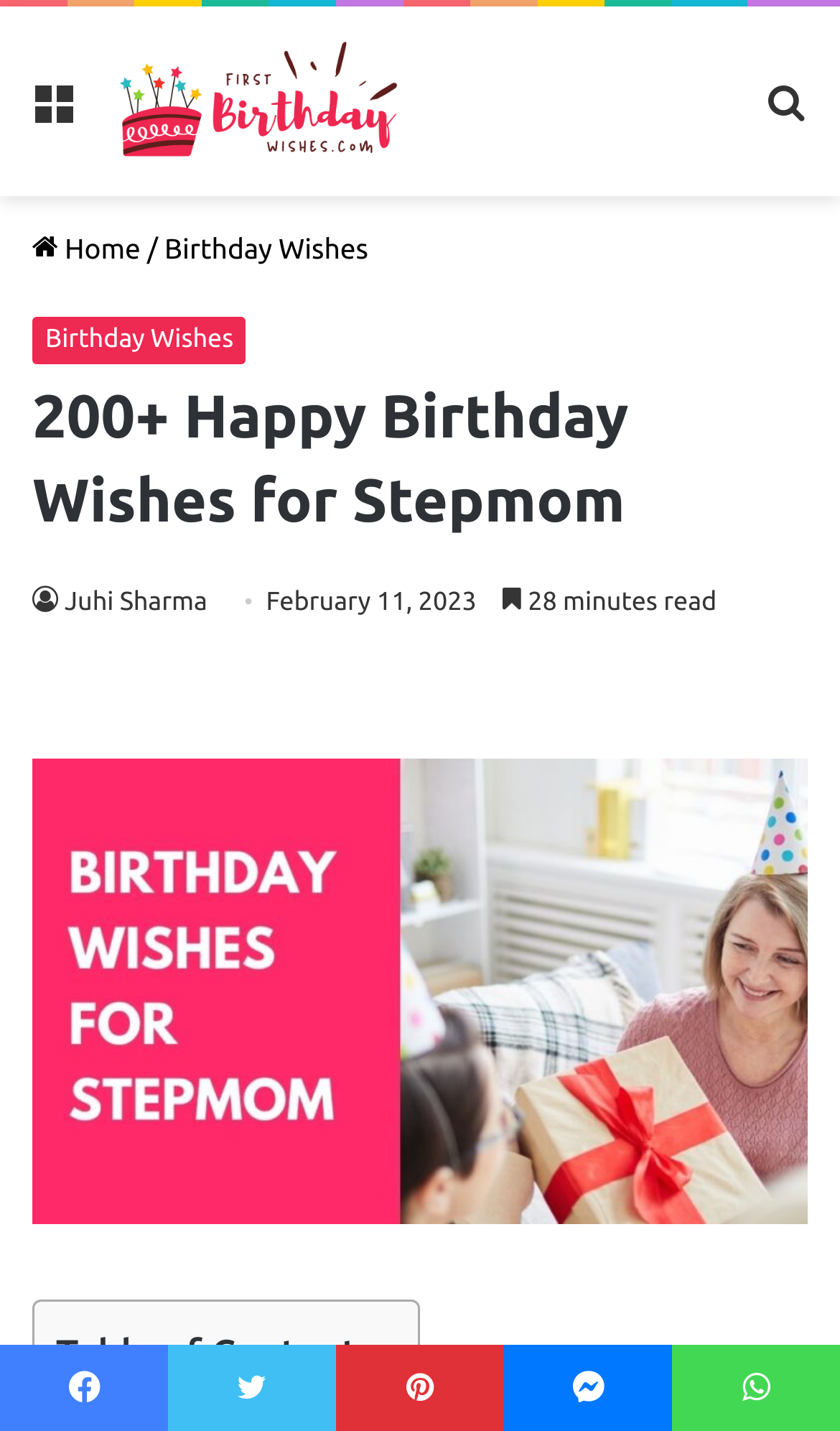Give a complete and precise description of the webpage's appearance.

This webpage is about "200+ Happy Birthday Wishes for Stepmom" and is focused on expressing gratitude to stepmothers through heartfelt birthday wishes. 

At the top left corner, there is a menu icon. Next to it, there is a link to "First Birthday Wishes" accompanied by an image. On the top right corner, there is a search bar. Below the menu icon, there are links to "Home" and "Birthday Wishes" with a slash in between. 

The main heading "200+ Happy Birthday Wishes for Stepmom" is located at the top center of the page. Below it, there is information about the author, "Juhi Sharma", and the date "February 11, 2023". The estimated reading time is 28 minutes. 

A large image related to "Birthday Wishes for Stepmom" takes up most of the page, with a "Table of Contents" label at the bottom. 

At the bottom of the page, there are social media links to Facebook, Twitter, Pinterest, Messenger, and WhatsApp, aligned from left to right.